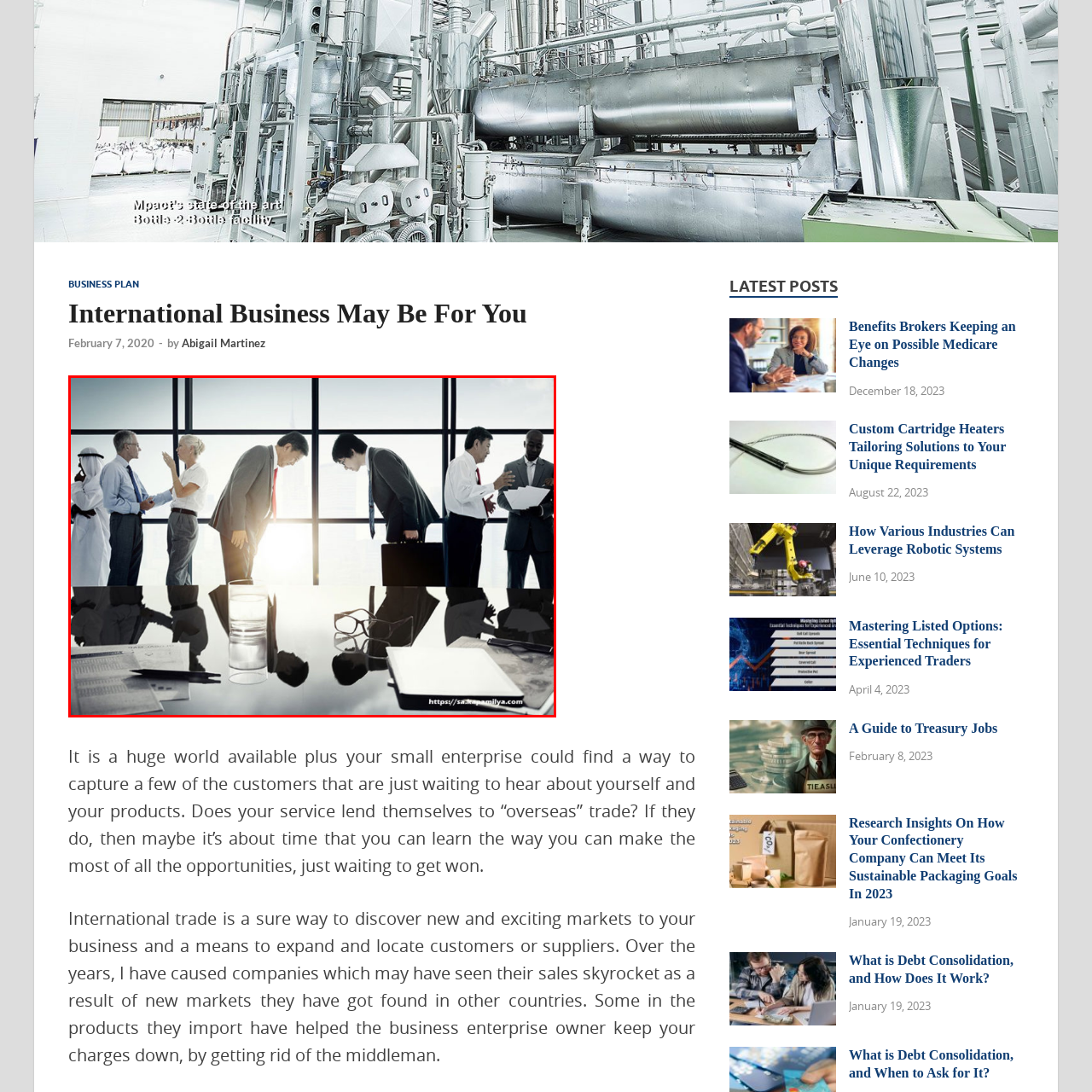View the element within the red boundary, How many groups of individuals are in the background? 
Deliver your response in one word or phrase.

Two